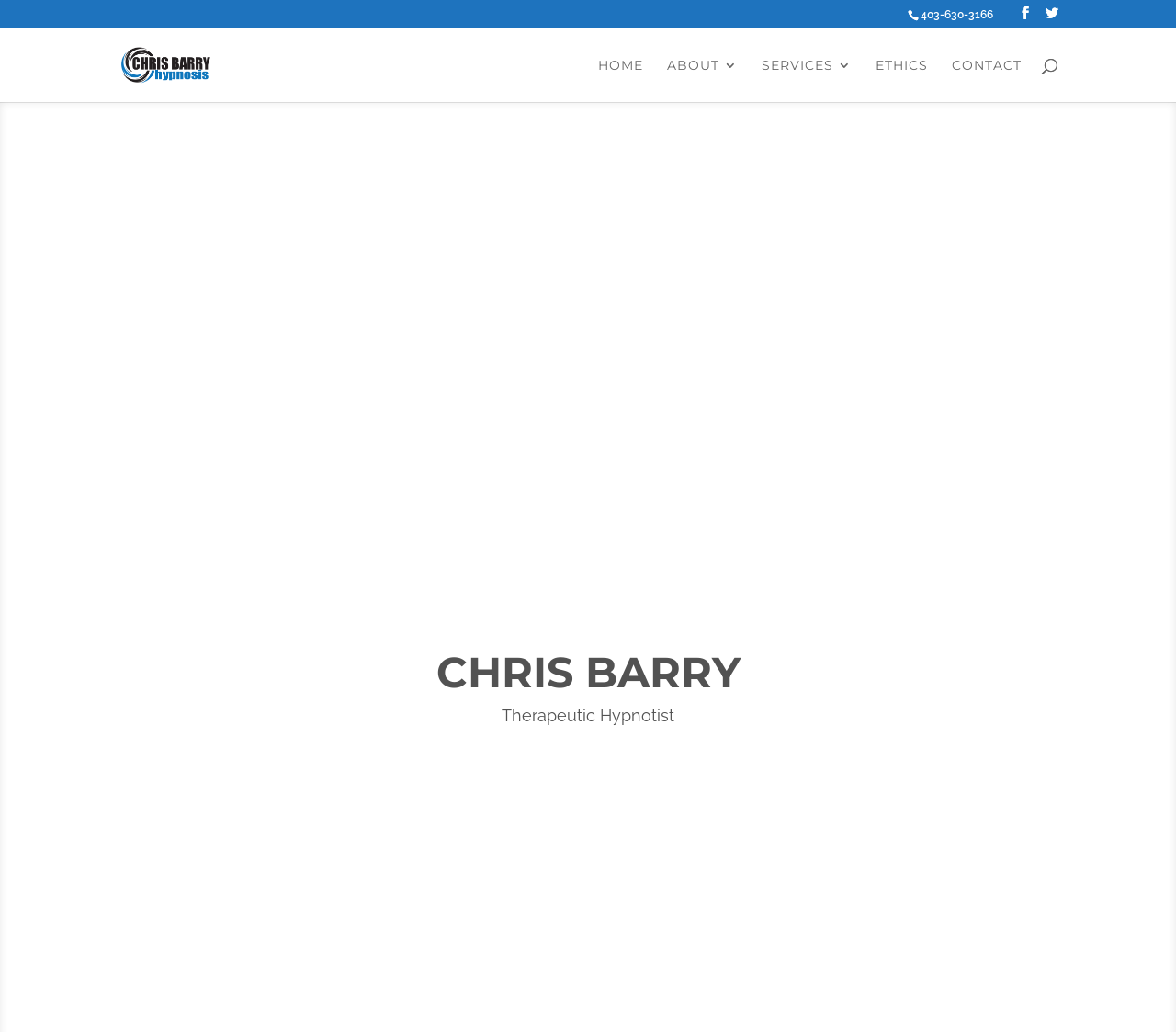Pinpoint the bounding box coordinates for the area that should be clicked to perform the following instruction: "click the phone number link".

[0.772, 0.008, 0.855, 0.02]